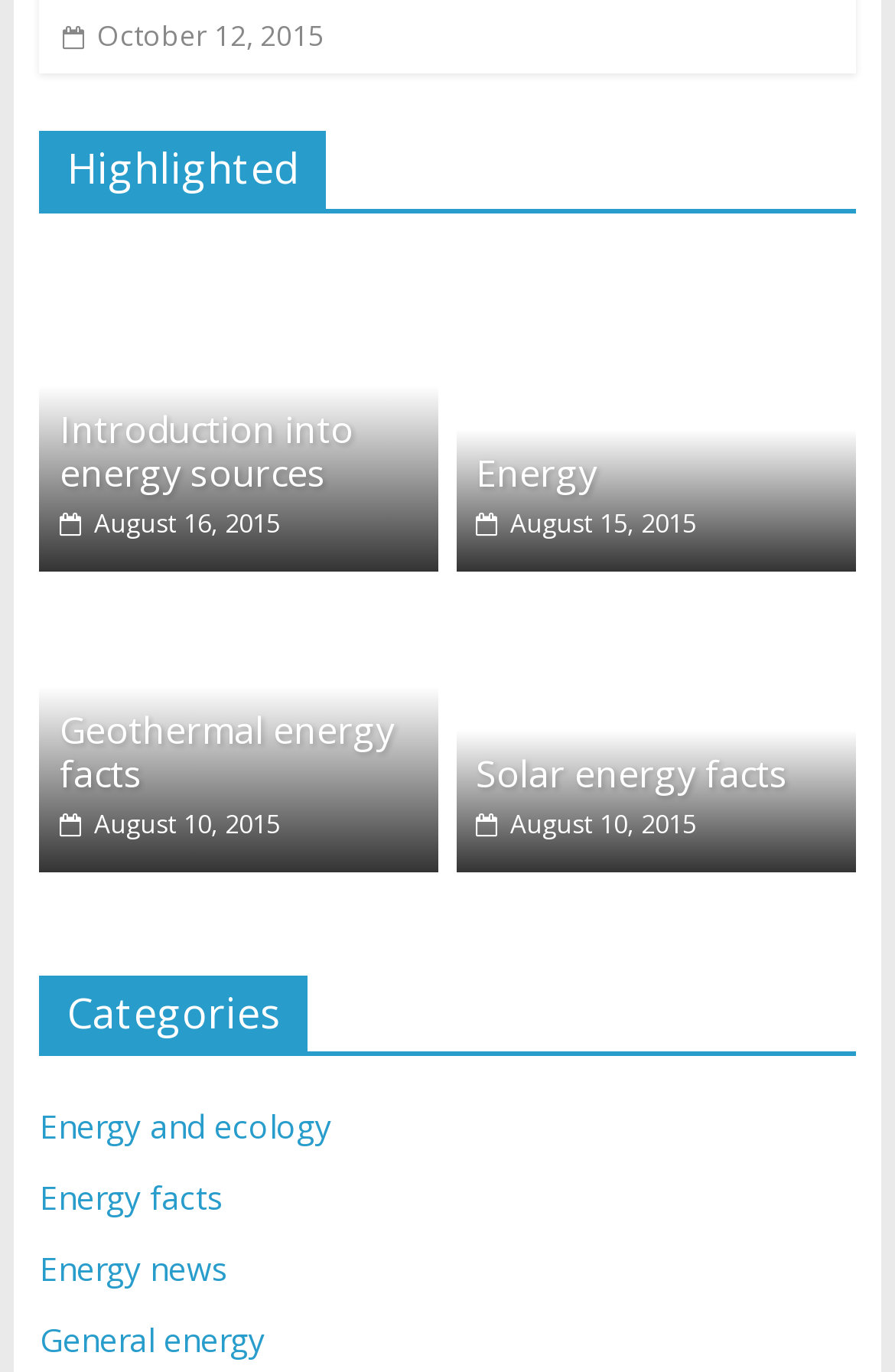Identify the bounding box for the UI element that is described as follows: "Energy".

[0.531, 0.326, 0.667, 0.363]